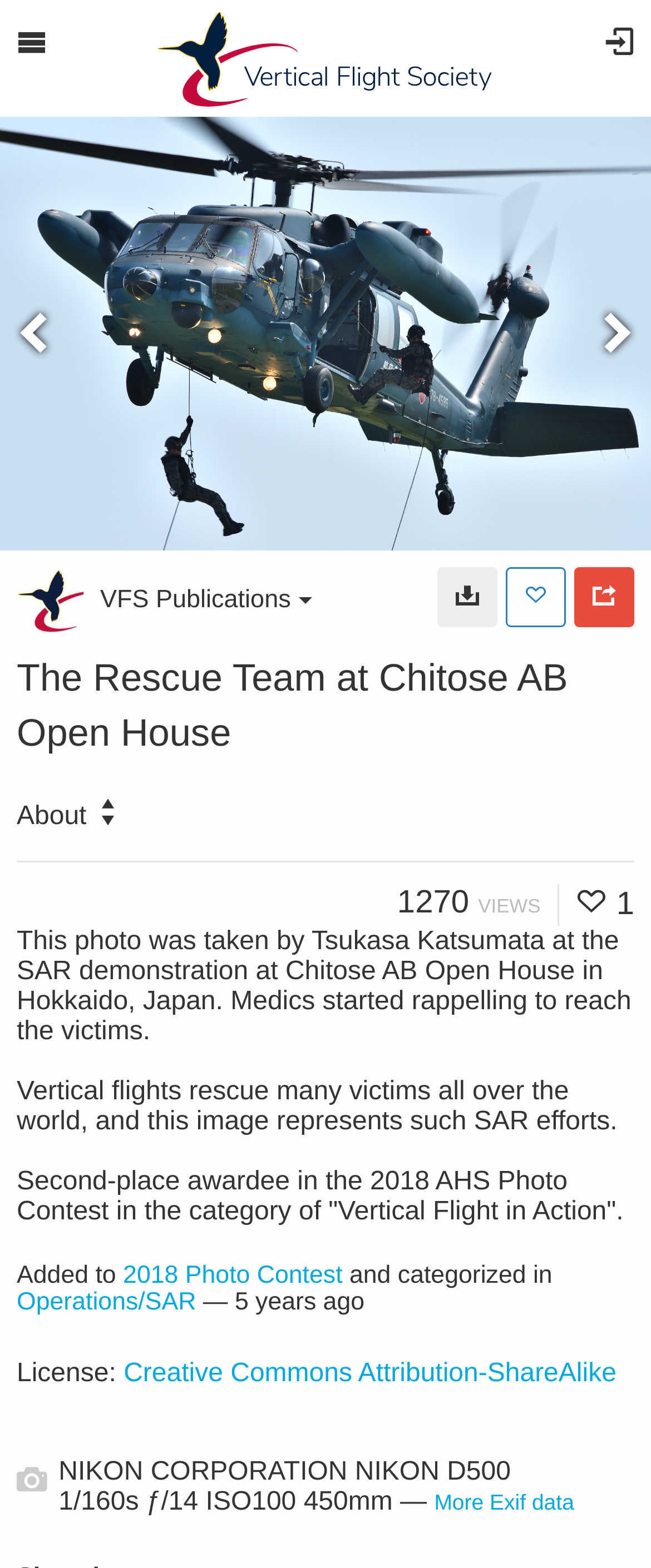Can you find and generate the webpage's heading?

The Rescue Team at Chitose AB Open House